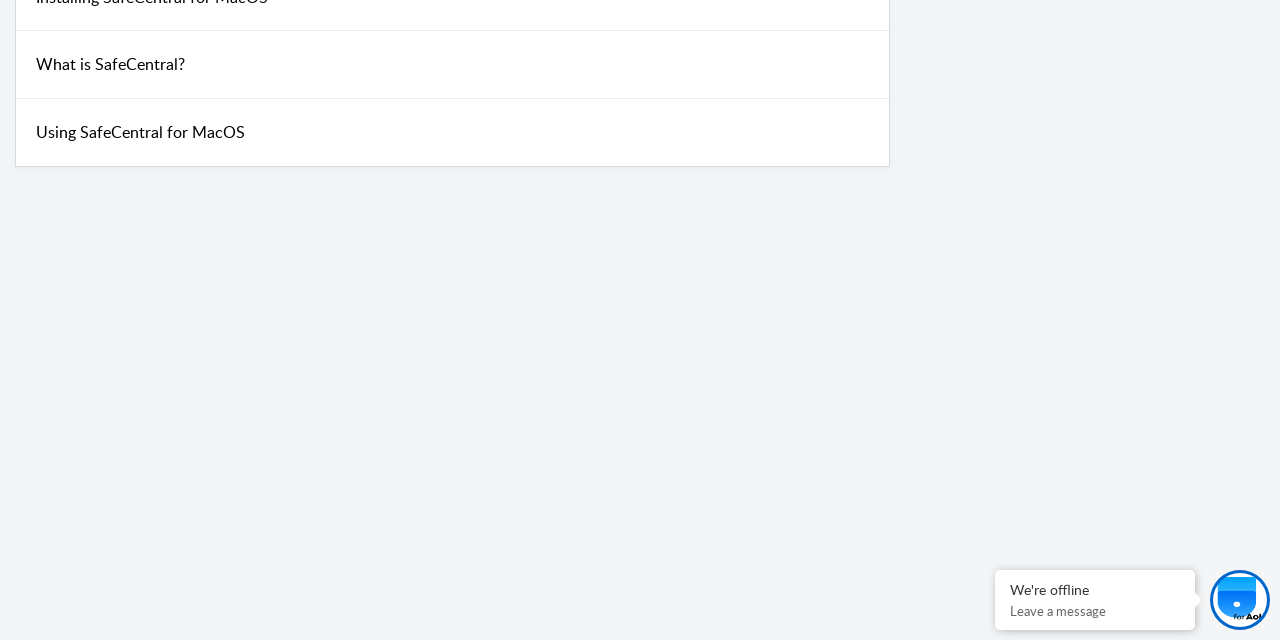Identify the bounding box coordinates for the UI element that matches this description: "Using SafeCentral for MacOS".

[0.028, 0.188, 0.191, 0.228]